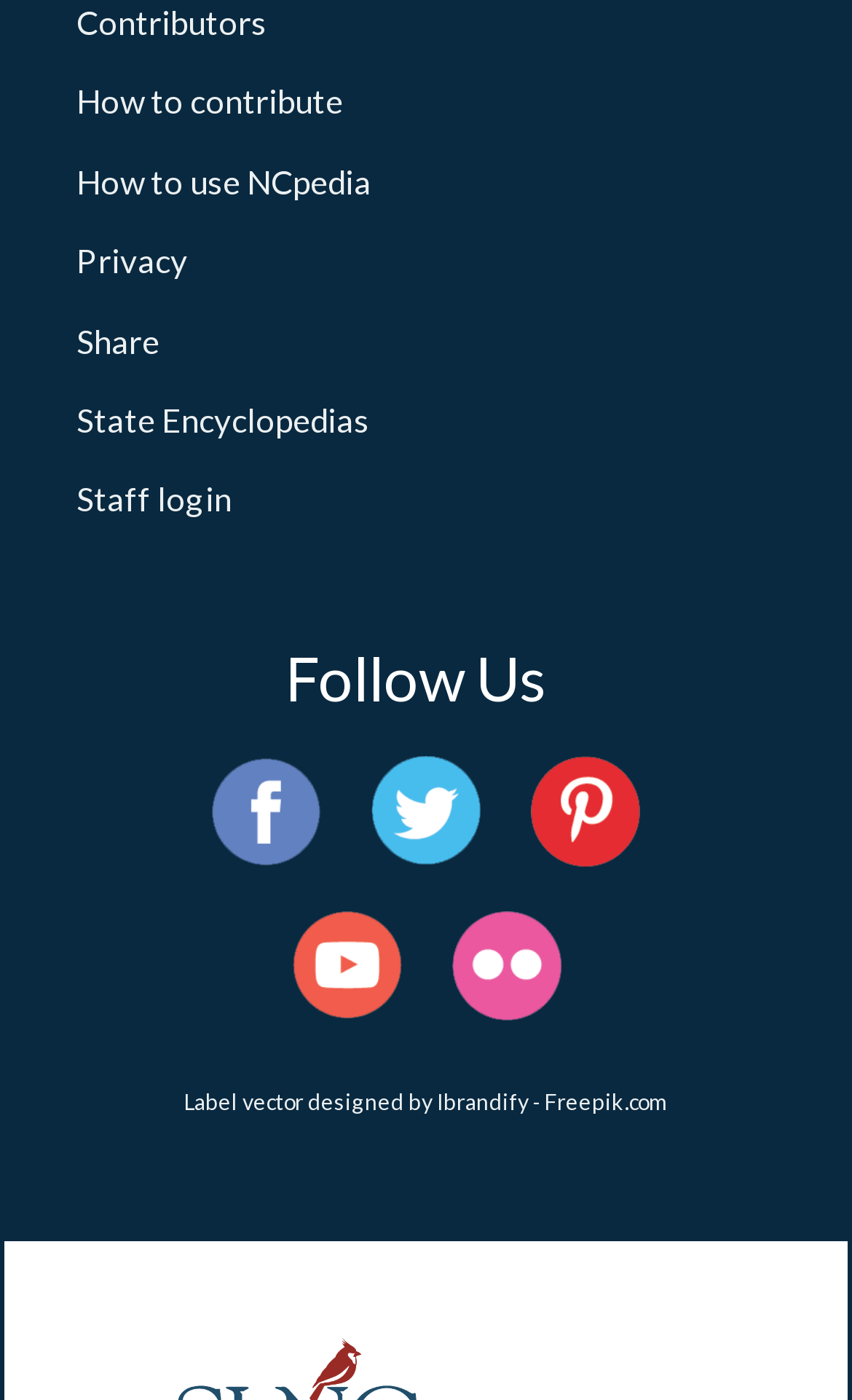Please locate the bounding box coordinates for the element that should be clicked to achieve the following instruction: "Visit Facebook page". Ensure the coordinates are given as four float numbers between 0 and 1, i.e., [left, top, right, bottom].

None